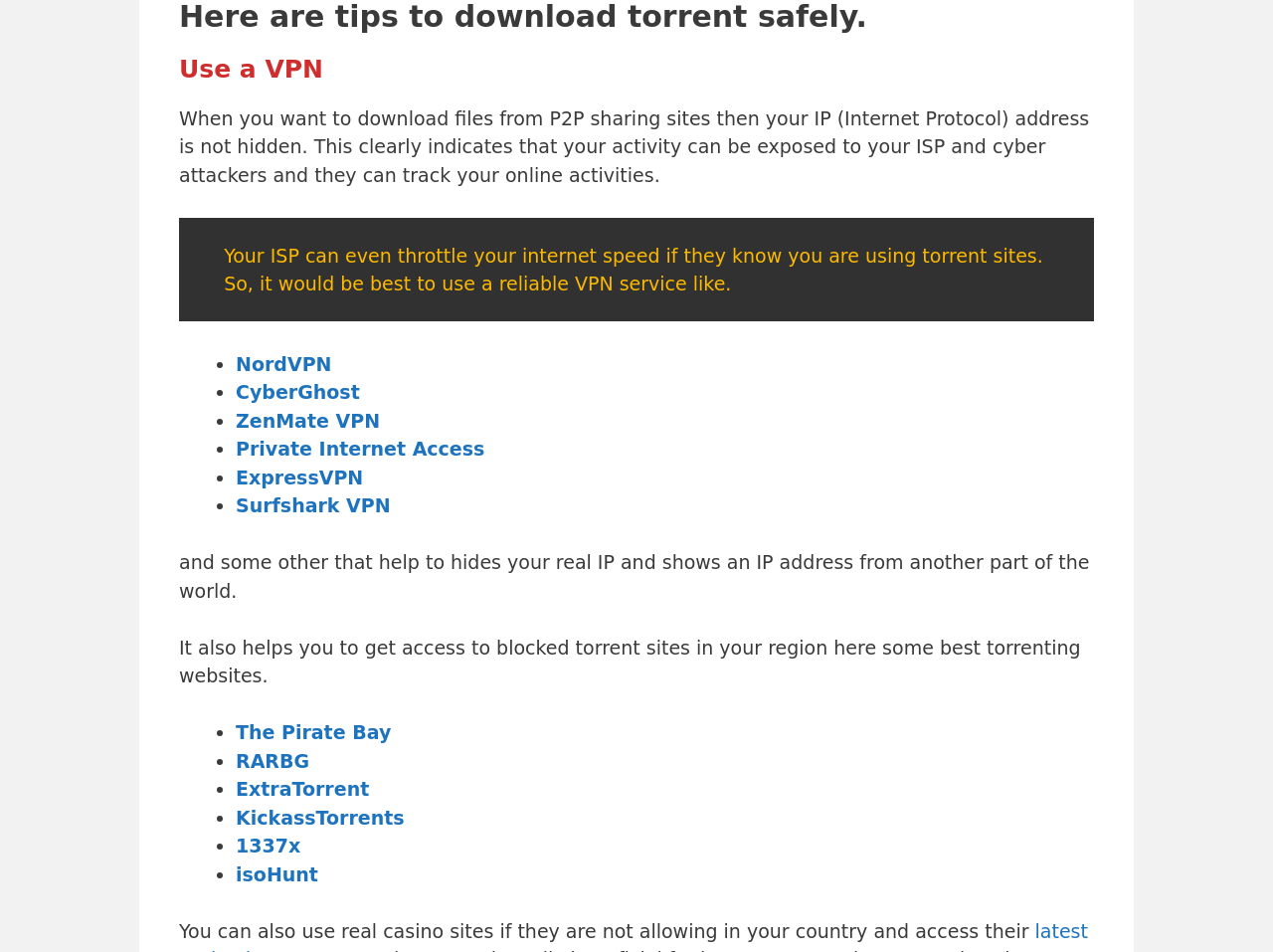Using the provided element description "CyberGhost", determine the bounding box coordinates of the UI element.

[0.185, 0.401, 0.283, 0.424]